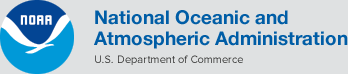Explain what is happening in the image with as much detail as possible.

The image features the official logo of the National Oceanic and Atmospheric Administration (NOAA), part of the U.S. Department of Commerce. The logo prominently displays the acronym "NOAA" in bold, uppercase letters, accompanied by a stylized illustration of a seagull, symbolizing the organization's focus on atmospheric and oceanic studies. Below the logo, the full name "National Oceanic and Atmospheric Administration" is written in a clear, professional font, reinforcing NOAA's role in providing vital information on climate, weather, and oceanic conditions to safeguard life and property. This image encapsulates NOAA's mission to enhance national economic vitality and protect the environment through scientific research and public service.